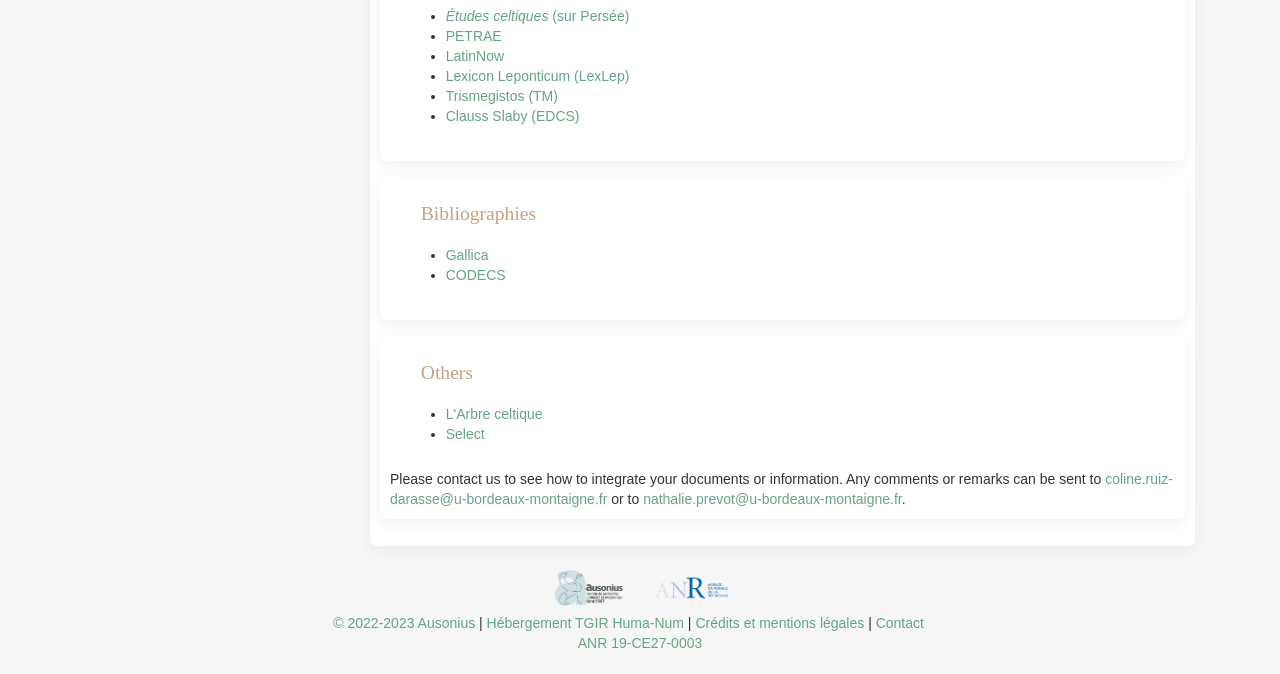Please identify the bounding box coordinates of the area that needs to be clicked to follow this instruction: "Read the 'Press Release'".

None